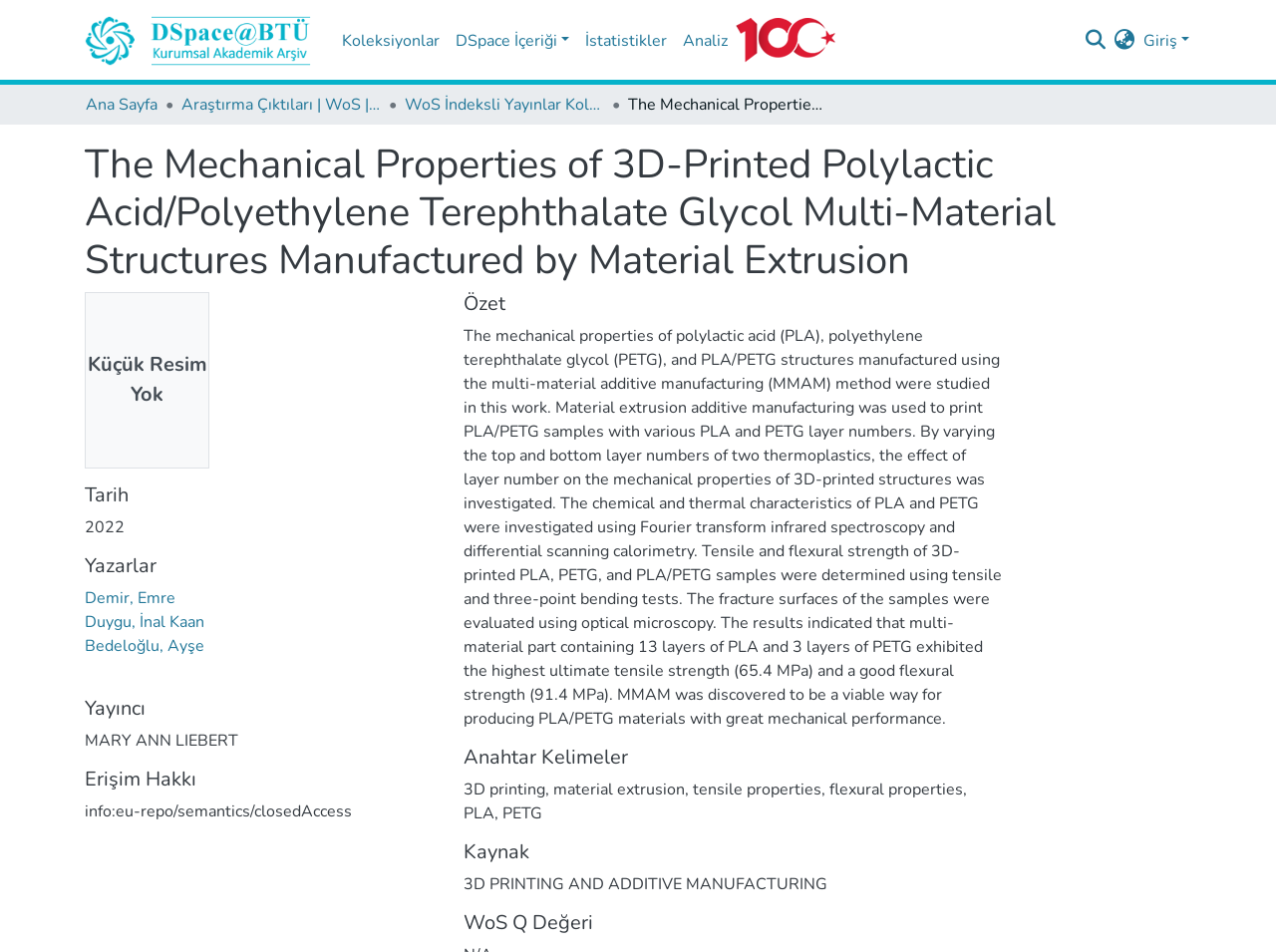Refer to the image and provide an in-depth answer to the question: 
What is the publication date of this research?

I found the publication date by looking at the 'Tarih' section, which is located below the main heading. The date '2022' is listed as a static text element.